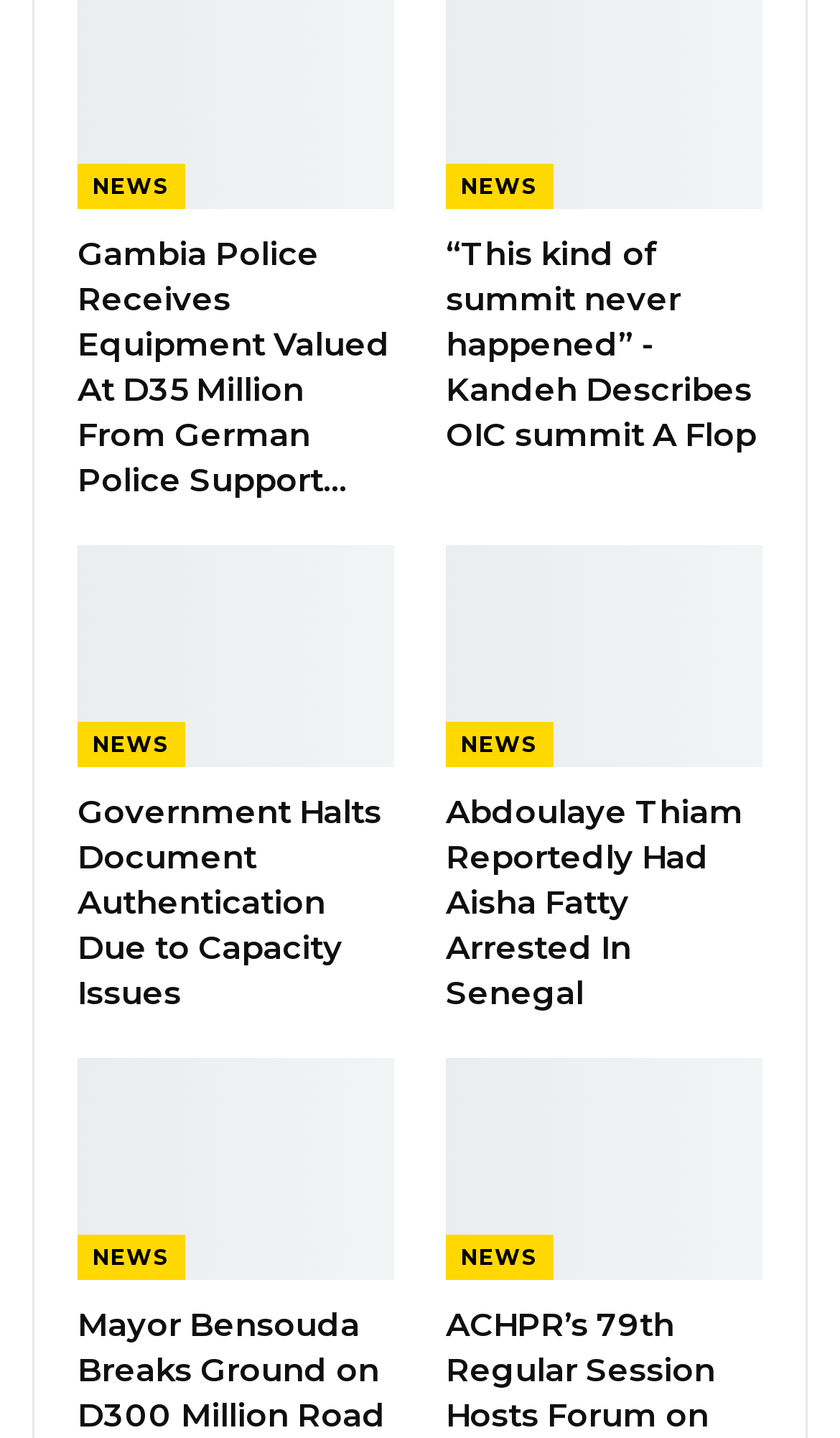Locate the bounding box coordinates of the clickable area needed to fulfill the instruction: "Read about 'Gambia Police Receives Equipment Valued At D35 Million From German Police Support…'".

[0.092, 0.162, 0.464, 0.348]